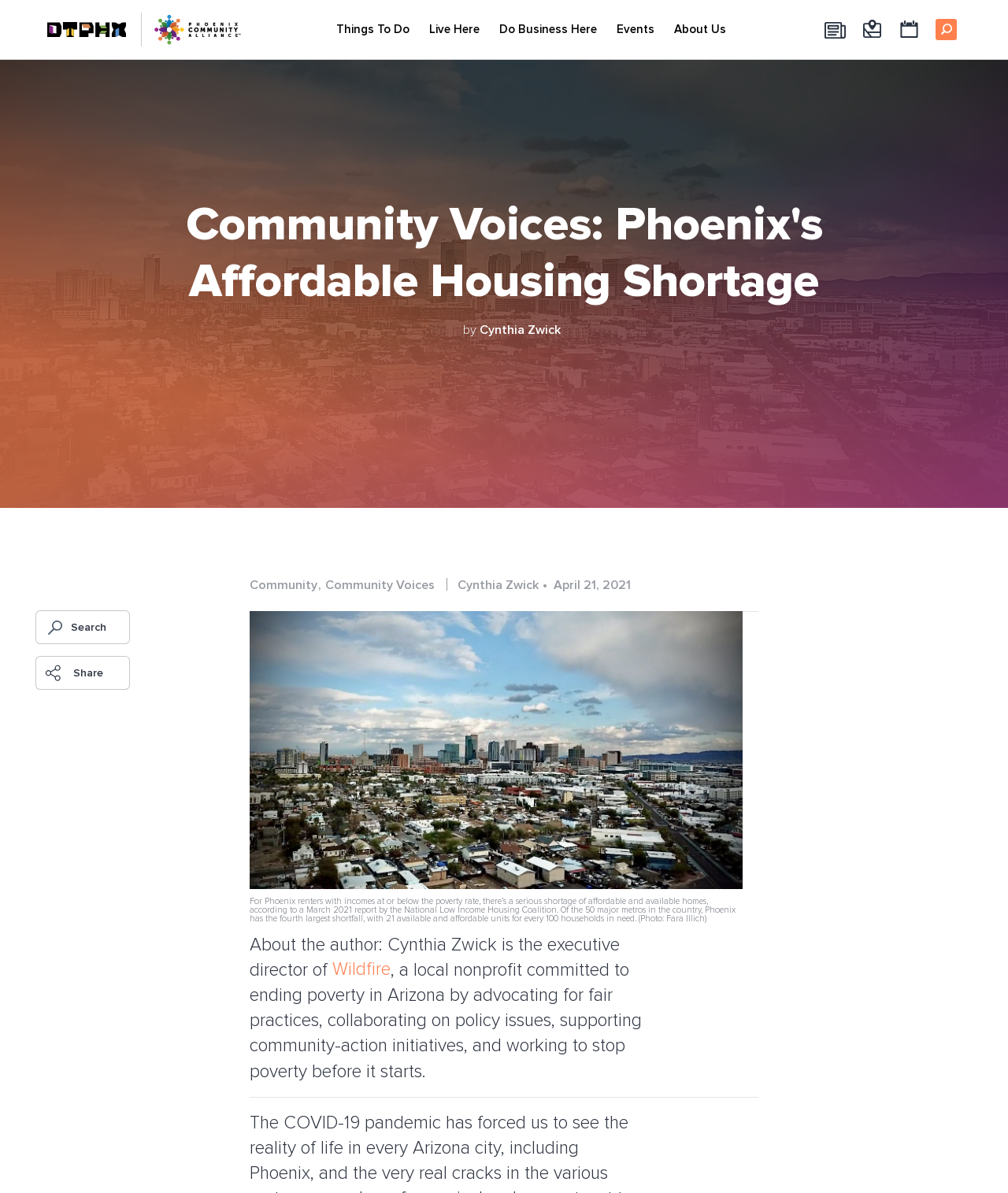Detail the various sections and features present on the webpage.

The webpage is about Downtown Phoenix Inc., a community-focused organization. At the top, there are several links to different sections of the website, including "Things To Do", "Live Here", "Do Business Here", "Events", and "About Us". These links are positioned horizontally across the top of the page, with a search bar and button located at the far right.

Below the links, there is a prominent heading that reads "Community Voices: Phoenix's Affordable Housing Shortage". This is followed by a byline that credits the author, Cynthia Zwick. 

To the left of the byline, there is a large image that takes up about half of the page's width. The image is described as a photo by Fara Illich. 

Below the image, there is a block of text that discusses the shortage of affordable housing in Phoenix, citing a report by the National Low Income Housing Coalition. The text is divided into two paragraphs, with a horizontal separator line in between.

At the bottom of the page, there is a section about the author, Cynthia Zwick, who is the executive director of Wildfire, a local nonprofit organization. This section includes a link to Wildfire's website.